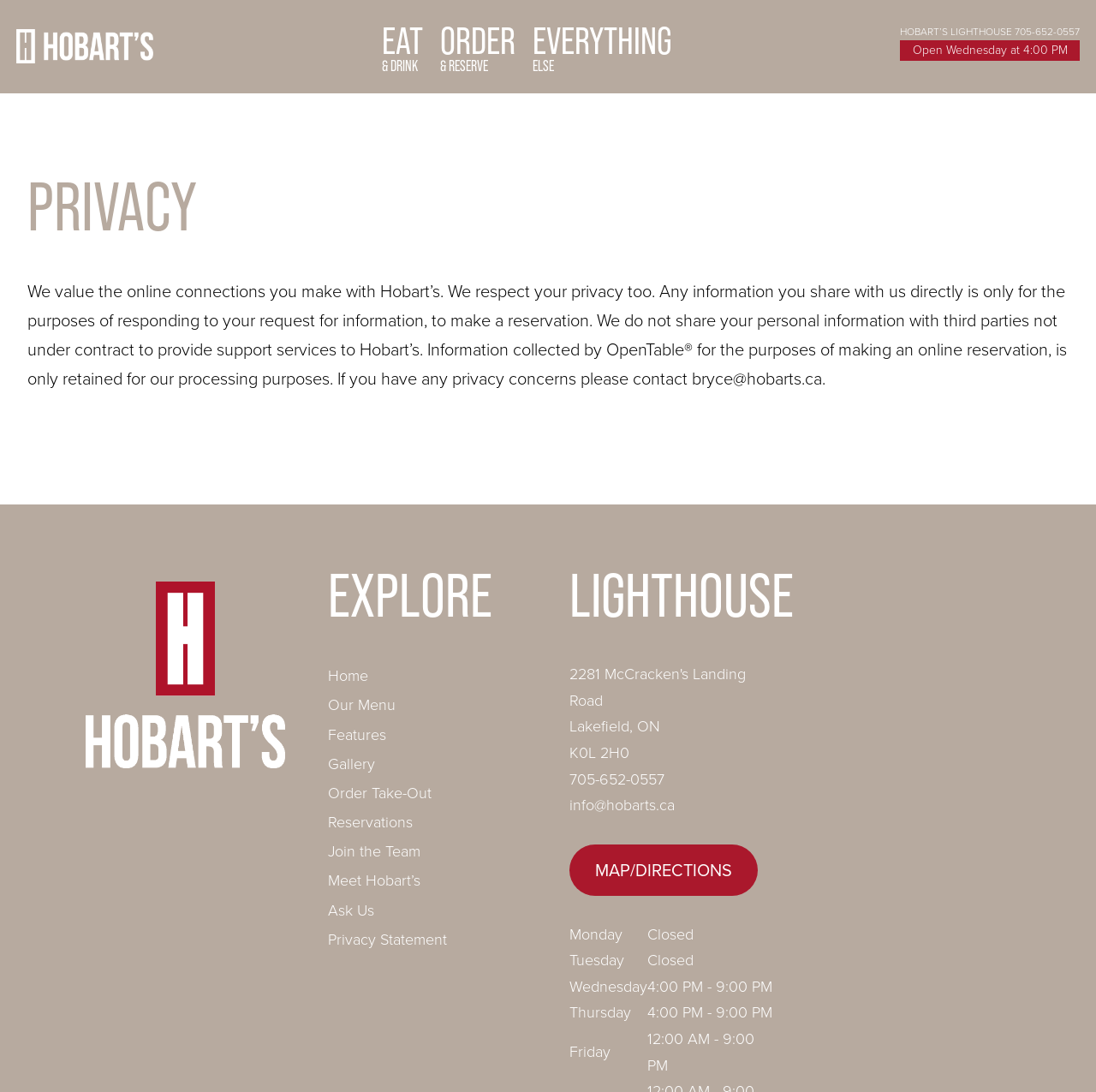Describe all visible elements and their arrangement on the webpage.

This webpage is about HOBART'S, a restaurant or eatery, and it appears to be a privacy statement page. At the top, there is a logo of HOBART'S, which is an image with the text "HOBART'S" next to it. Below the logo, there are three links: "EAT & DRINK", "ORDER & RESERVE", and "EVERYTHING ELSE". 

On the left side of the page, there is a main section that contains the privacy statement. The heading "PRIVACY" is at the top, followed by a paragraph of text that explains how HOBART'S values online connections and respects privacy. The text also mentions that personal information is not shared with third parties.

Below the privacy statement, there is a figure, which is likely an image. Next to the figure, there is a heading "EXPLORE" and a navigation menu with links to various pages, including "Home", "Our Menu", "Features", "Gallery", "Order Take-Out", "Reservations", "Join the Team", "Meet Hobart’s", "Ask Us", and "Privacy Statement".

On the right side of the page, there is a section with the heading "LIGHTHOUSE". This section contains the address "Lakefield, ON K0L 2H0", a phone number "705-652-0557", and an email address "info@hobarts.ca". There is also a link to "MAP/DIRECTIONS" and a table showing the restaurant's hours of operation for each day of the week.